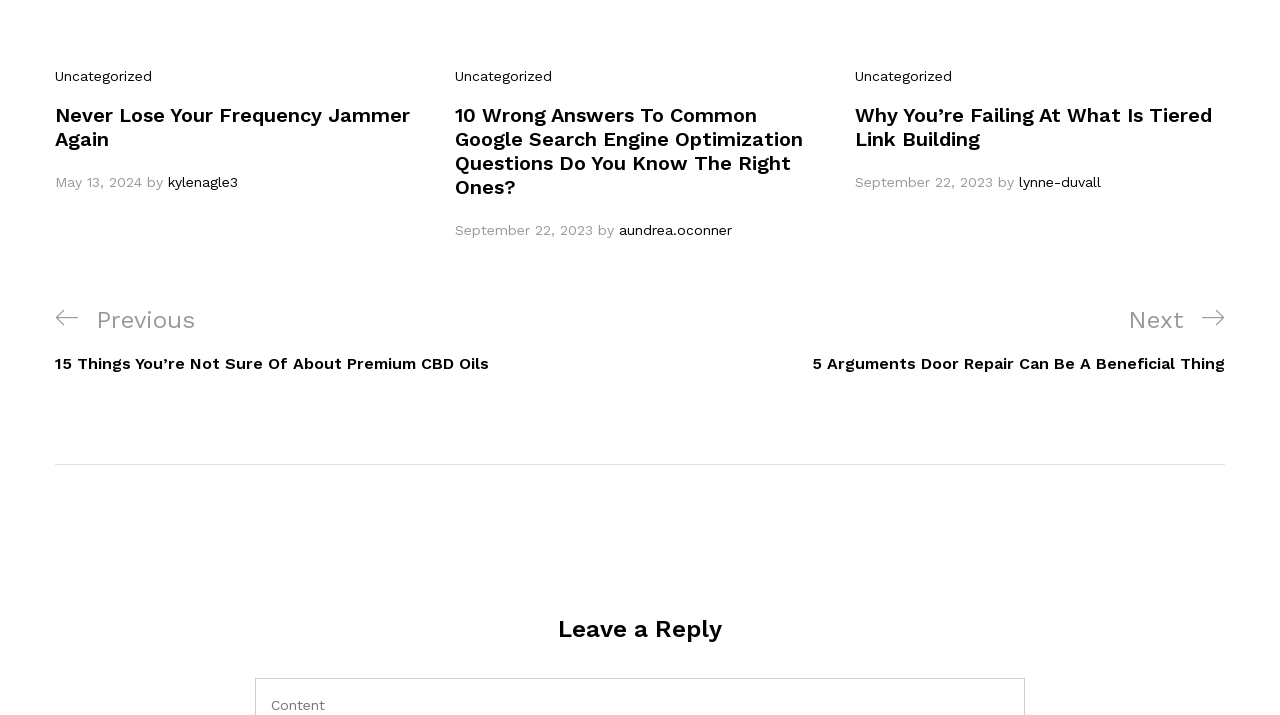Determine the bounding box coordinates of the element that should be clicked to execute the following command: "read a post from kylenagle3".

[0.131, 0.243, 0.186, 0.265]